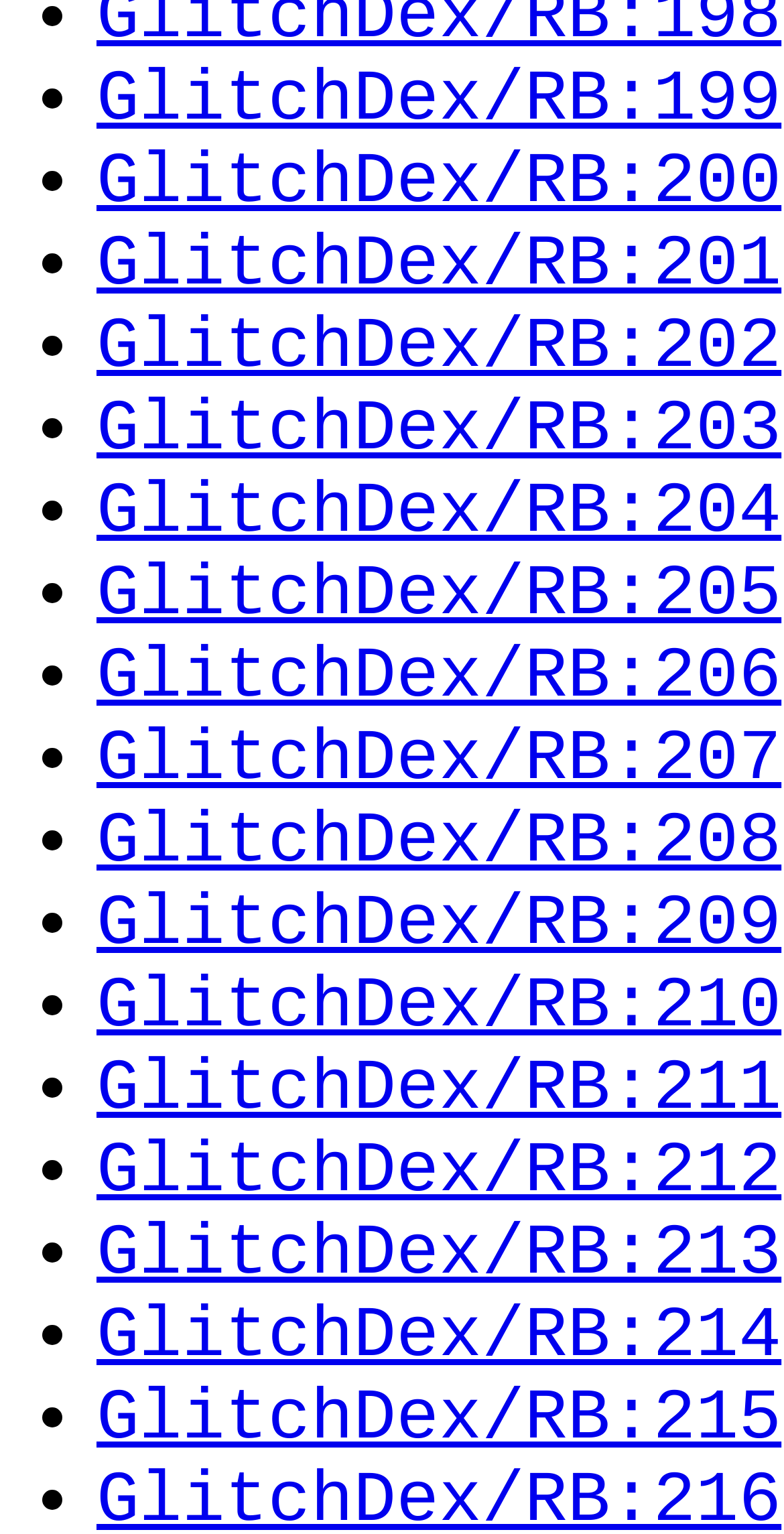What is the pattern of the link texts?
Answer with a single word or phrase by referring to the visual content.

GlitchDex/RB:XXX